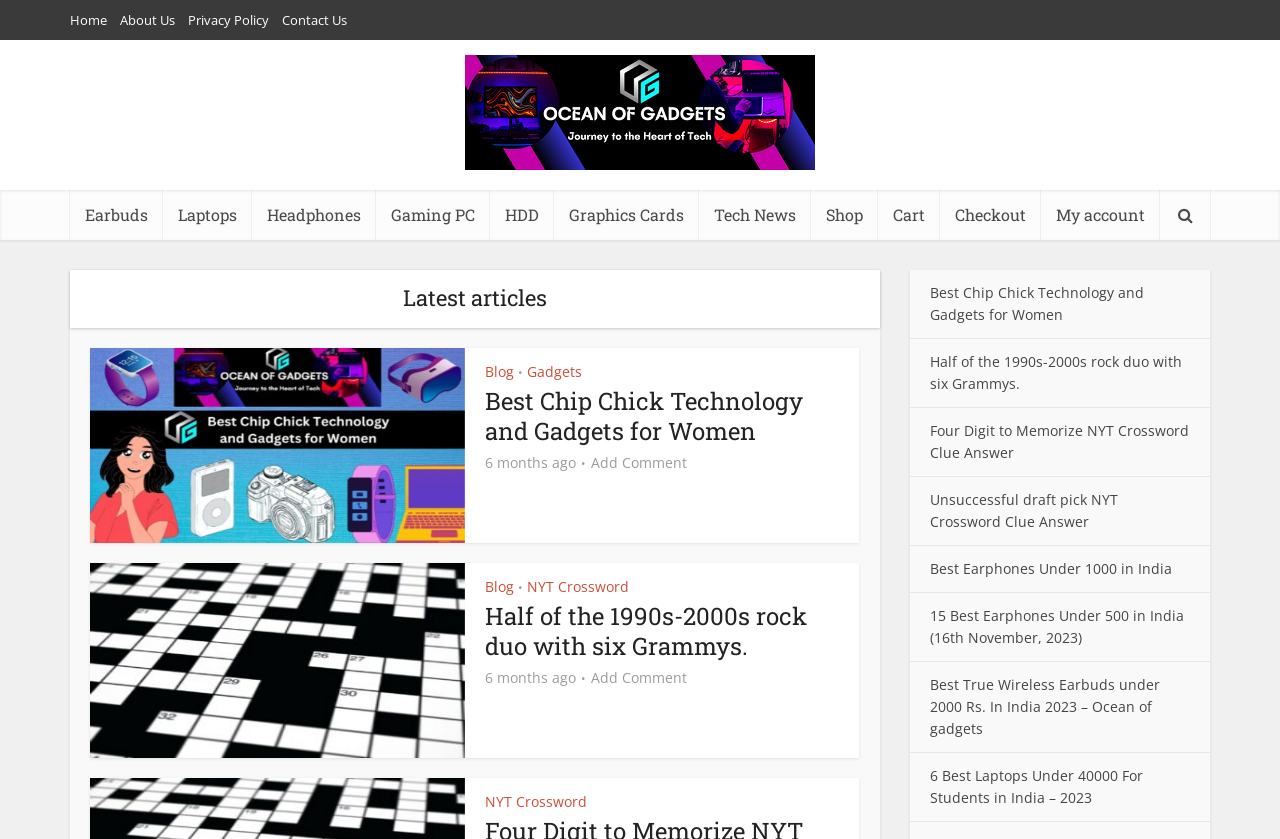Please identify the bounding box coordinates of the element I need to click to follow this instruction: "Read the article about Half of the 1990s-2000s rock duo with six Grammys".

[0.07, 0.671, 0.671, 0.904]